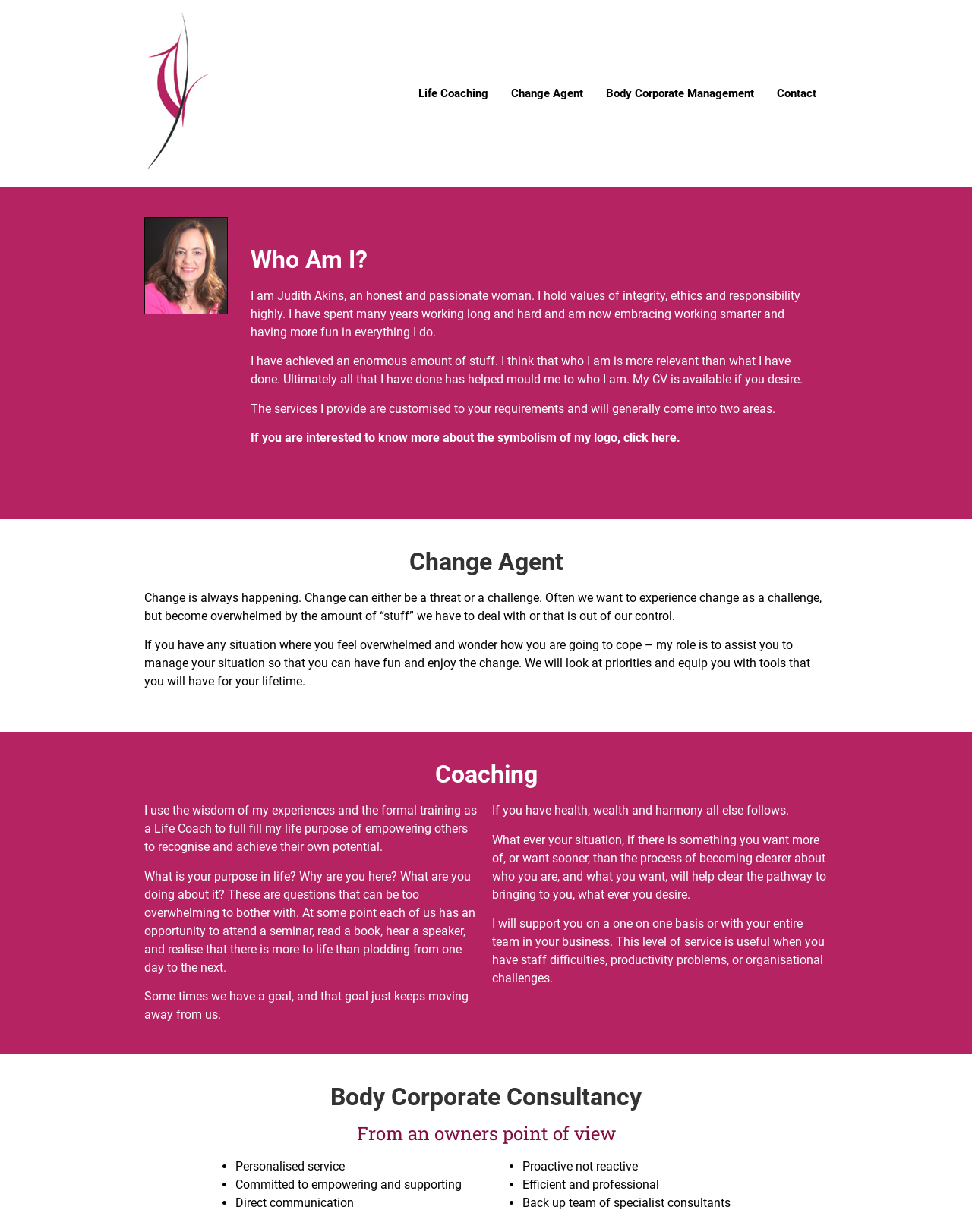Bounding box coordinates are specified in the format (top-left x, top-left y, bottom-right x, bottom-right y). All values are floating point numbers bounded between 0 and 1. Please provide the bounding box coordinate of the region this sentence describes: alt="Judith Akins"

[0.148, 0.01, 0.219, 0.142]